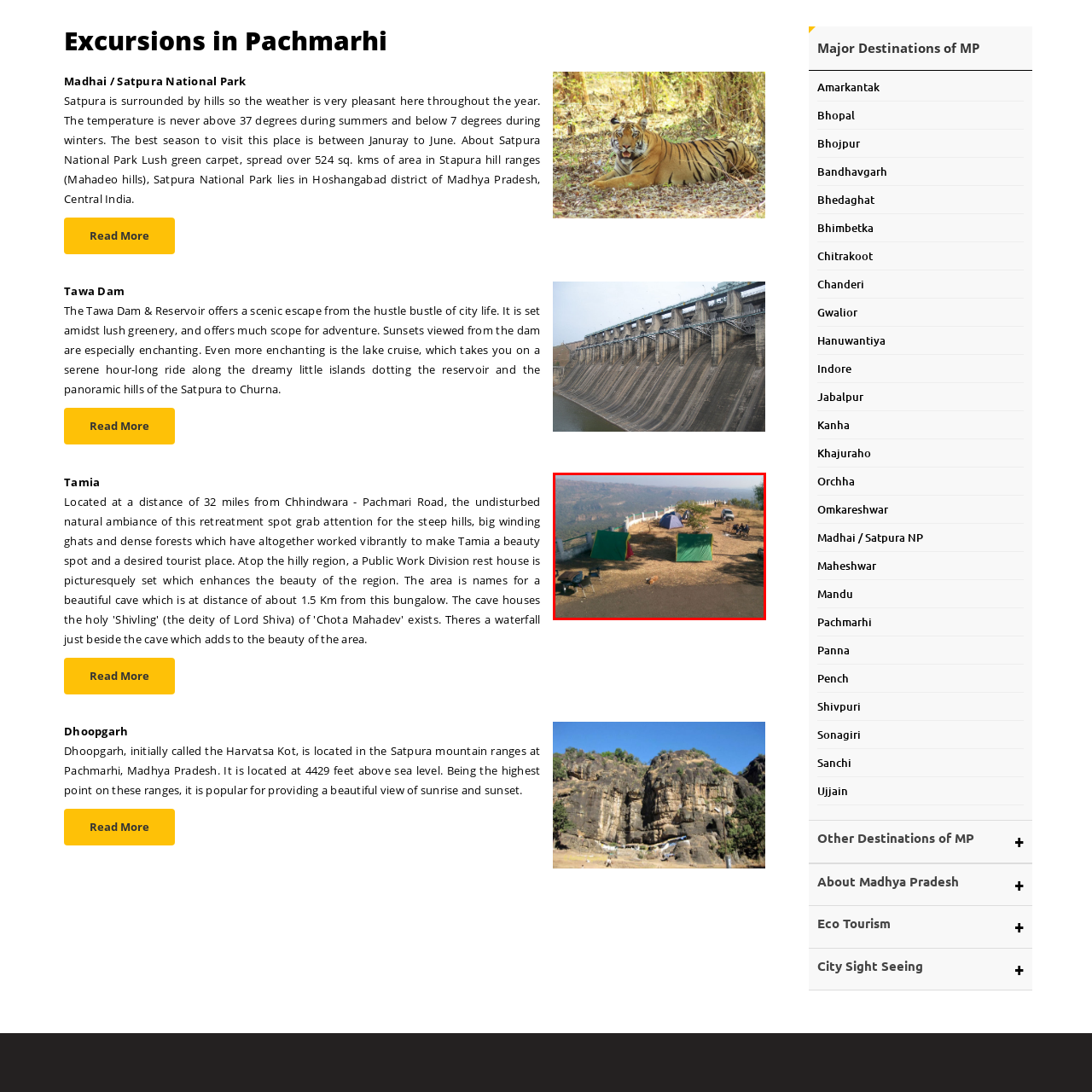What colors are the tents?
Check the image inside the red boundary and answer the question using a single word or brief phrase.

Vibrant green and blue